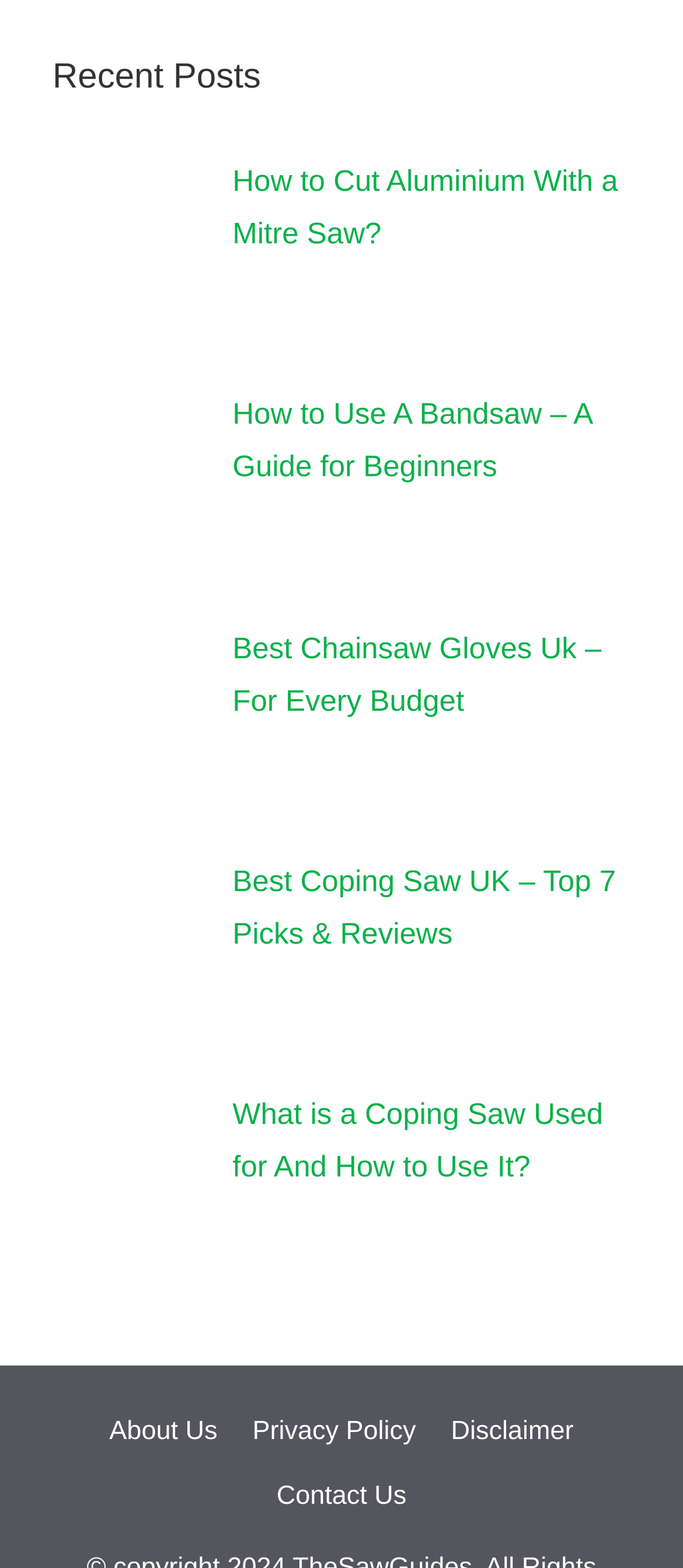Please identify the bounding box coordinates of the element on the webpage that should be clicked to follow this instruction: "view recent posts". The bounding box coordinates should be given as four float numbers between 0 and 1, formatted as [left, top, right, bottom].

[0.077, 0.032, 0.923, 0.066]